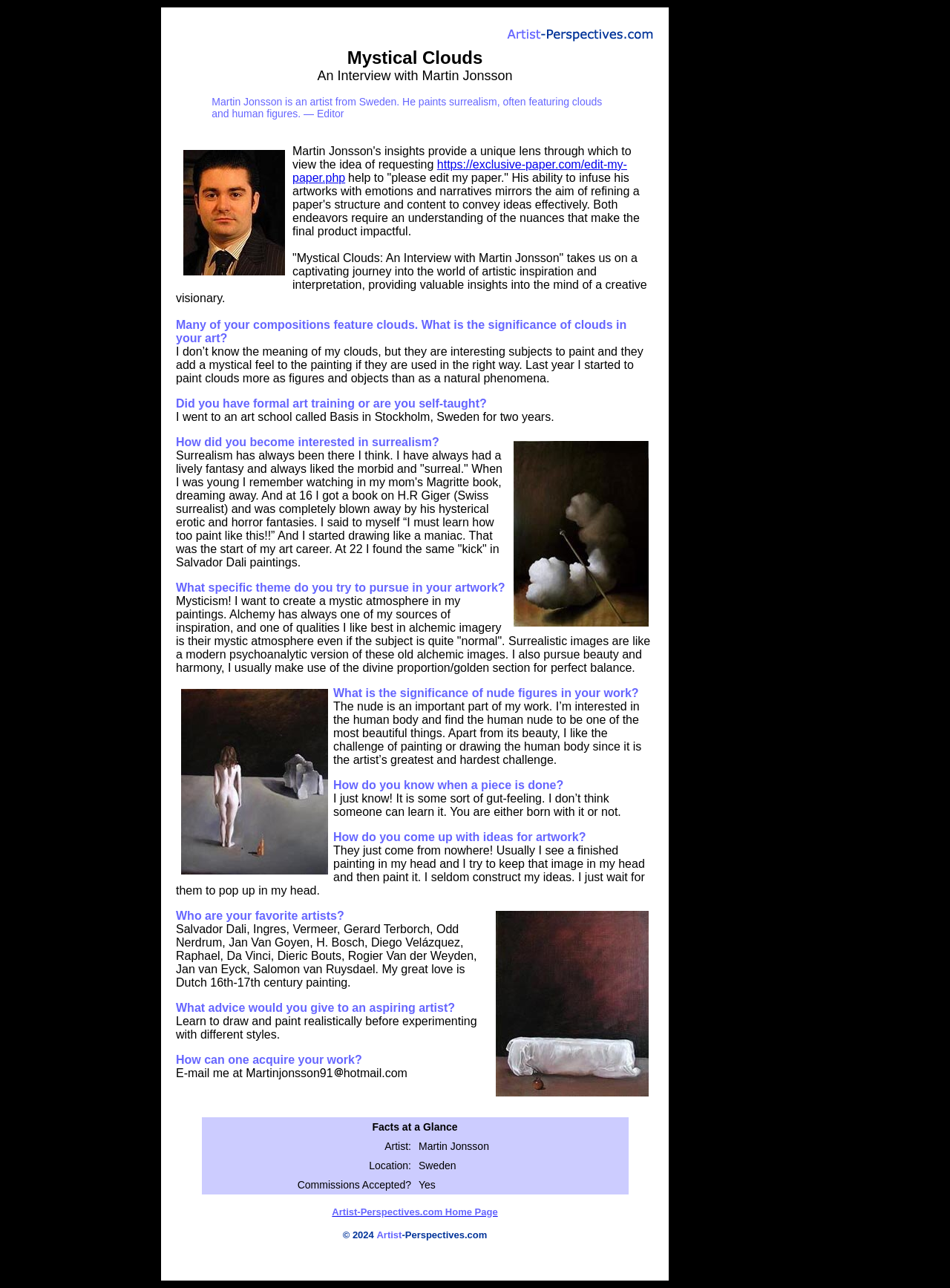Use a single word or phrase to answer the question: 
How does the artist know when a piece is done?

Gut-feeling